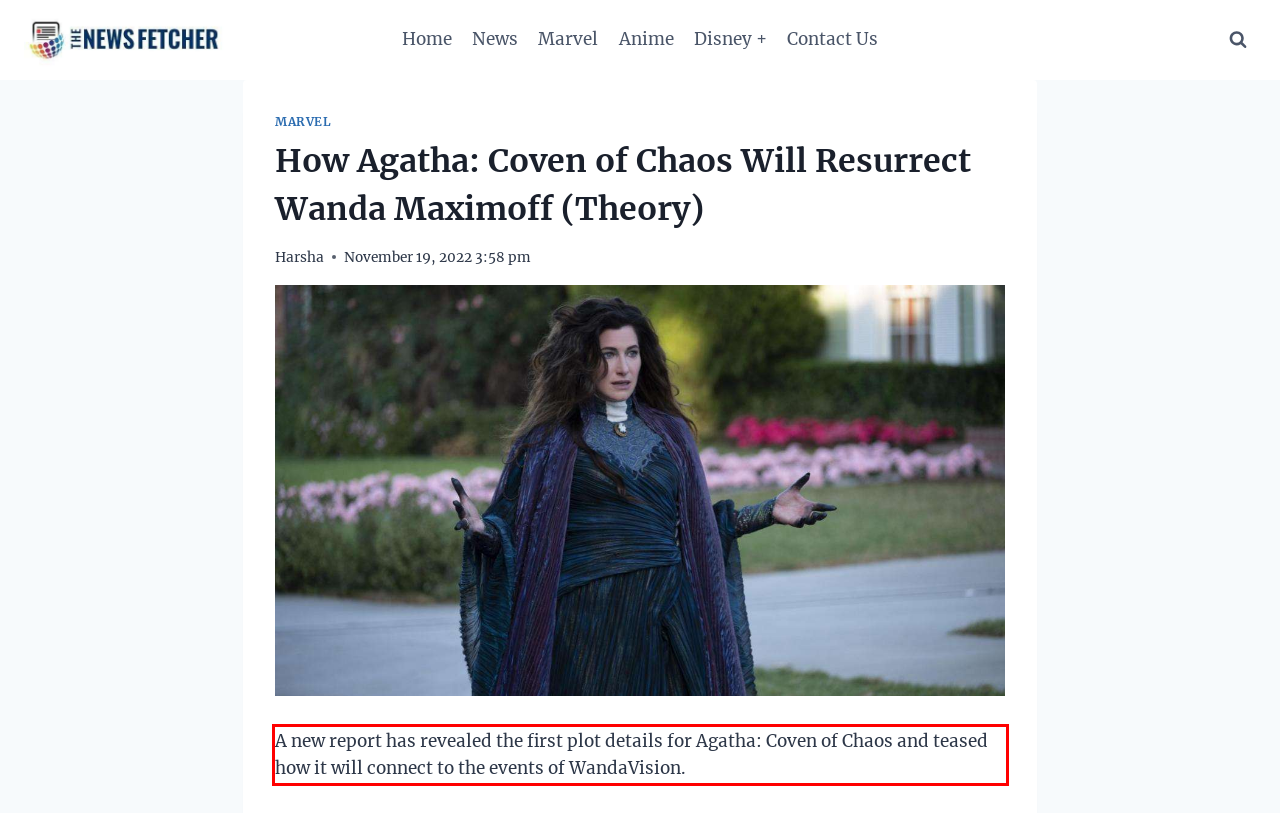Examine the screenshot of the webpage, locate the red bounding box, and perform OCR to extract the text contained within it.

A new report has revealed the first plot details for Agatha: Coven of Chaos and teased how it will connect to the events of WandaVision.